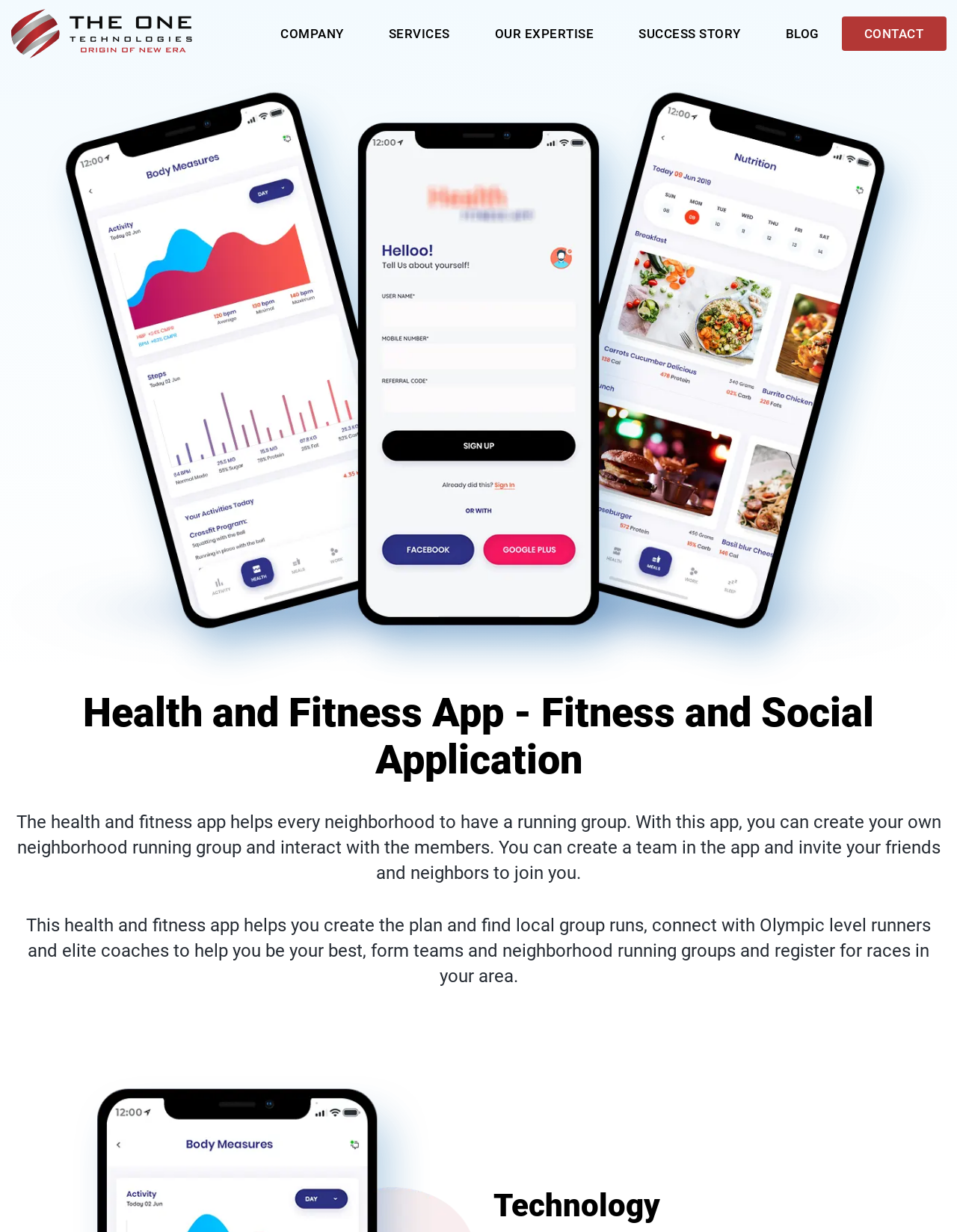Provide an in-depth description of the elements and layout of the webpage.

The webpage is about a health and fitness app development company. At the top left corner, there is a logo image with a corresponding link. Next to the logo, there is a navigation menu with six links: COMPANY, SERVICES, OUR EXPERTISE, SUCCESS STORY, BLOG, and CONTACT, which are aligned horizontally across the top of the page.

Below the navigation menu, there is a large image that takes up most of the width of the page, showcasing a nutrition mobile app development. 

Underneath the image, there is a heading that reads "Health and Fitness App - Fitness and Social Application". 

Following the heading, there are two paragraphs of text. The first paragraph explains that the health and fitness app allows users to create their own neighborhood running group and interact with members. The second paragraph provides more details about the app's features, including creating a plan, finding local group runs, connecting with Olympic level runners and elite coaches, forming teams, and registering for races.

Overall, the webpage is focused on promoting the health and fitness app and its features, with a clear and concise layout that guides the user's attention through the content.